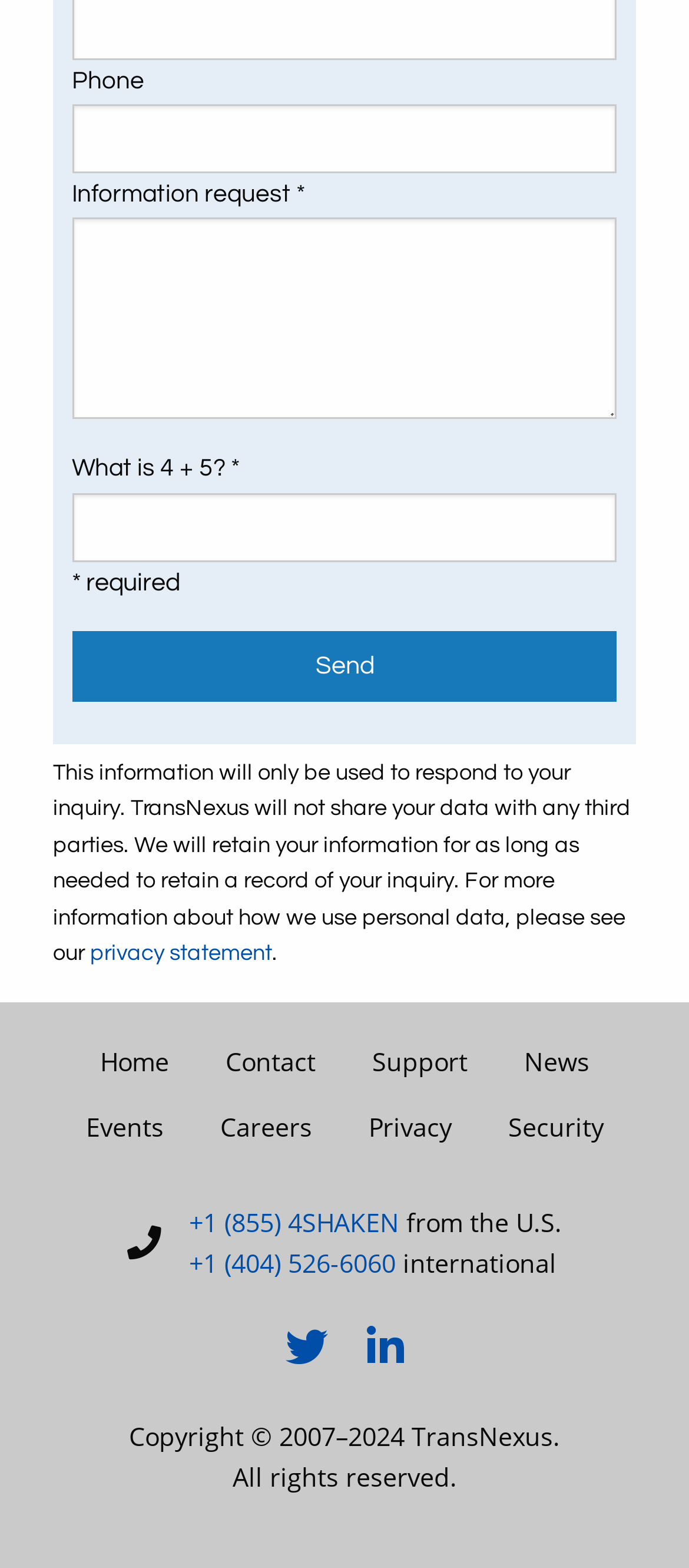Predict the bounding box coordinates of the area that should be clicked to accomplish the following instruction: "Enter phone number". The bounding box coordinates should consist of four float numbers between 0 and 1, i.e., [left, top, right, bottom].

[0.105, 0.067, 0.895, 0.111]